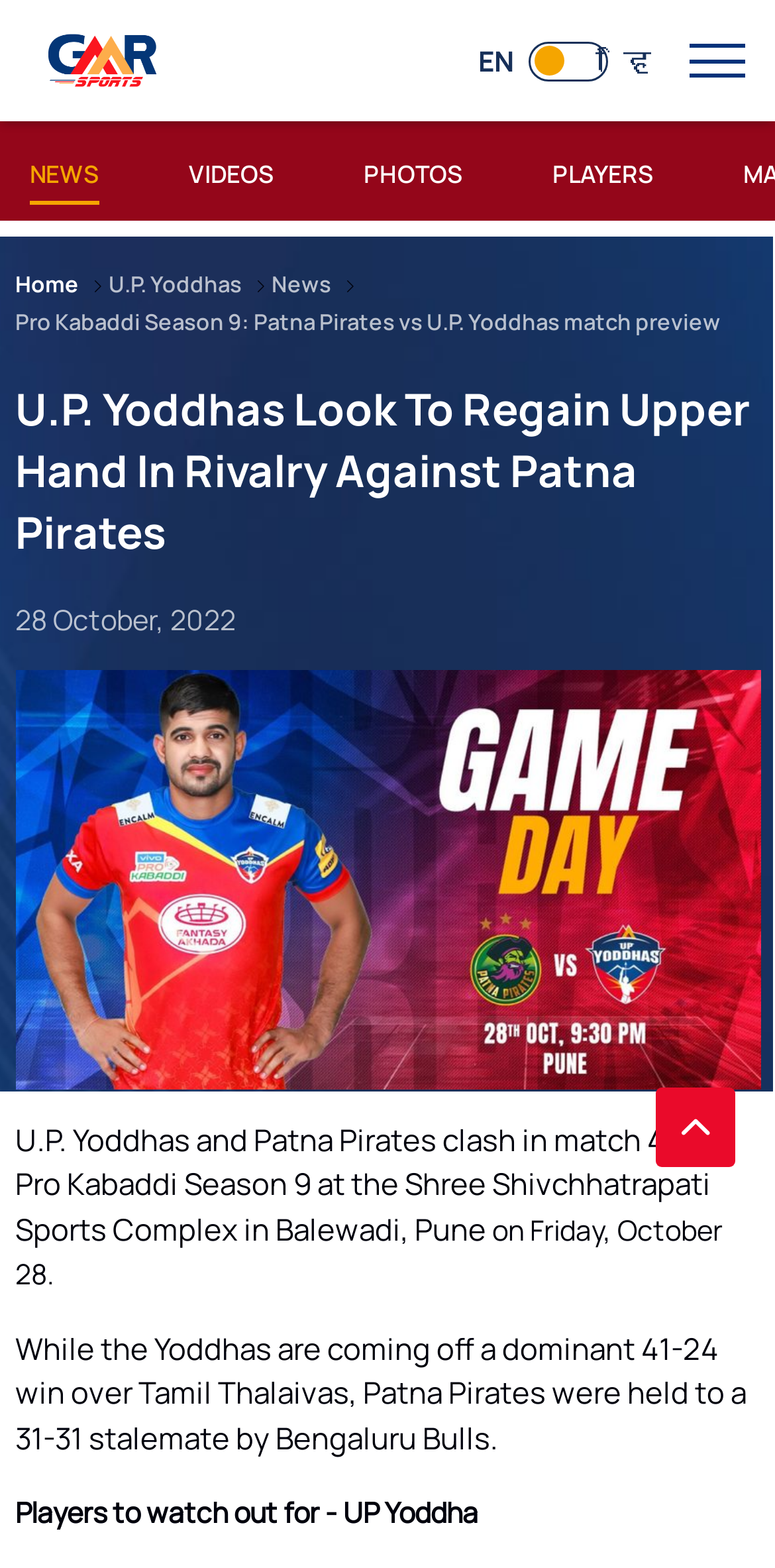What is the name of the stadium where the match will take place?
Based on the image, answer the question with a single word or brief phrase.

Shree Shivchhatrapati Sports Complex